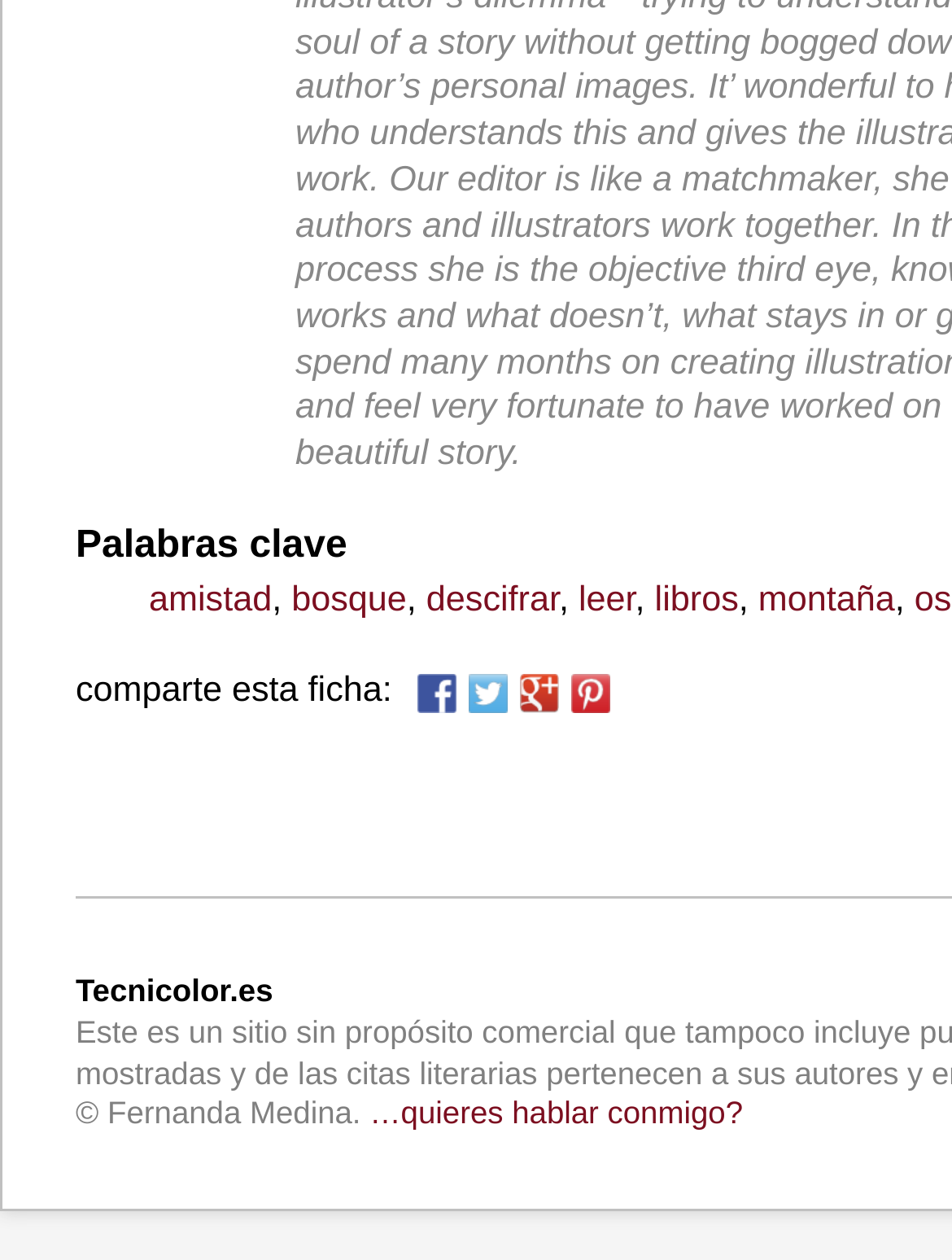What are the social media platforms available for sharing?
Examine the image closely and answer the question with as much detail as possible.

The webpage has a section with links to share the content on various social media platforms. The links are accompanied by their respective icons. The platforms available for sharing are Facebook, Twitter, Google+, and Pinterest.